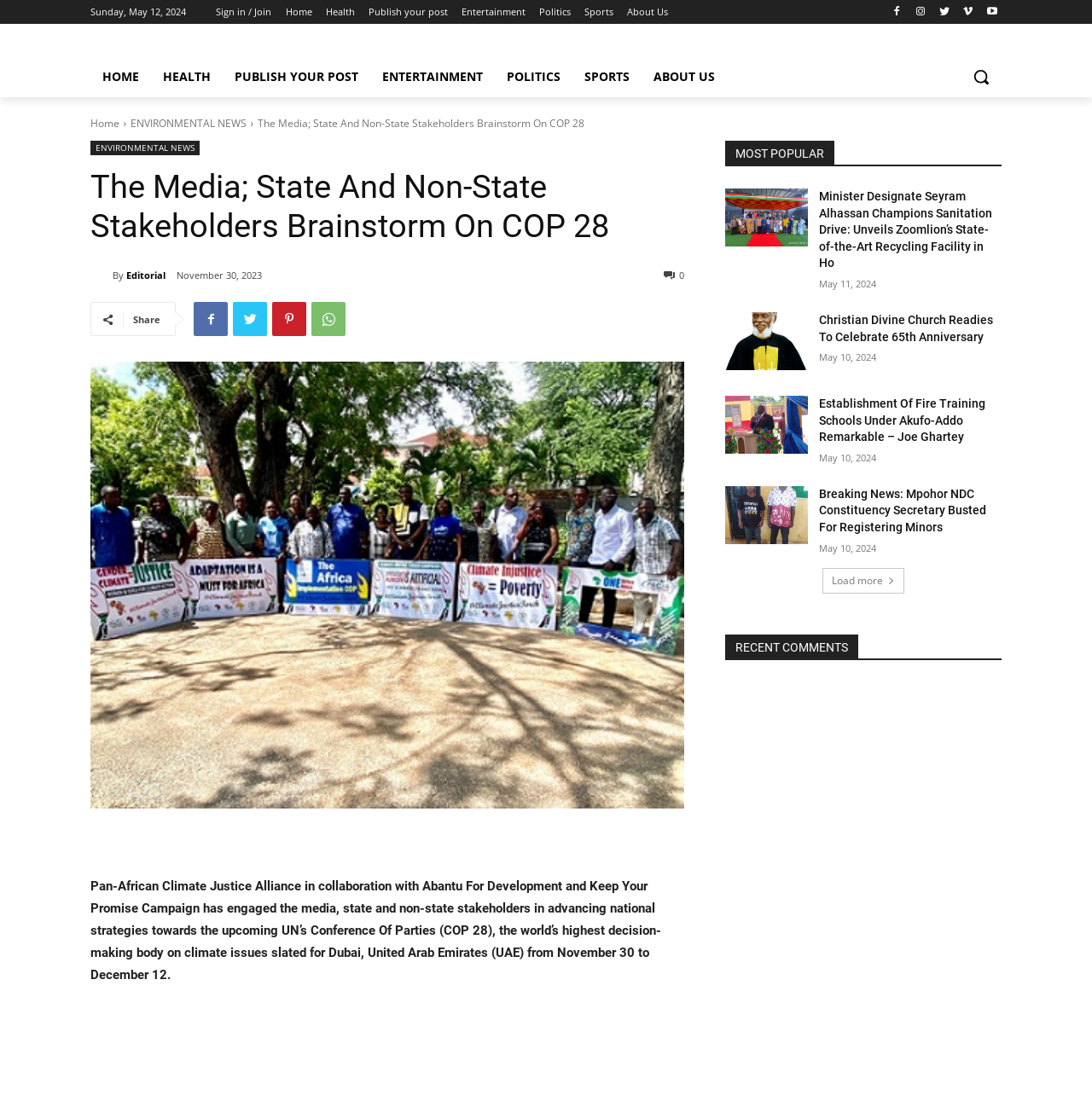Provide the bounding box coordinates of the HTML element this sentence describes: "Load more". The bounding box coordinates consist of four float numbers between 0 and 1, i.e., [left, top, right, bottom].

[0.753, 0.51, 0.828, 0.533]